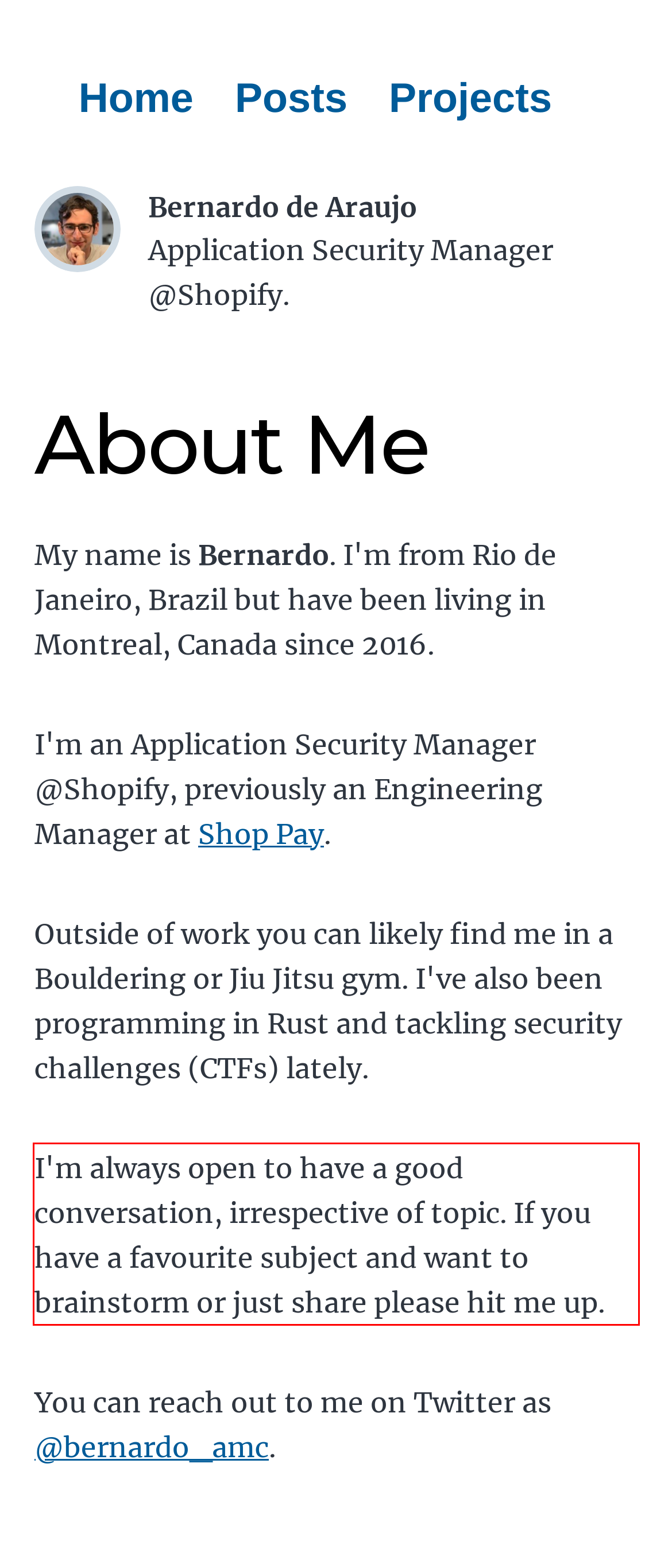You have a webpage screenshot with a red rectangle surrounding a UI element. Extract the text content from within this red bounding box.

I'm always open to have a good conversation, irrespective of topic. If you have a favourite subject and want to brainstorm or just share please hit me up.